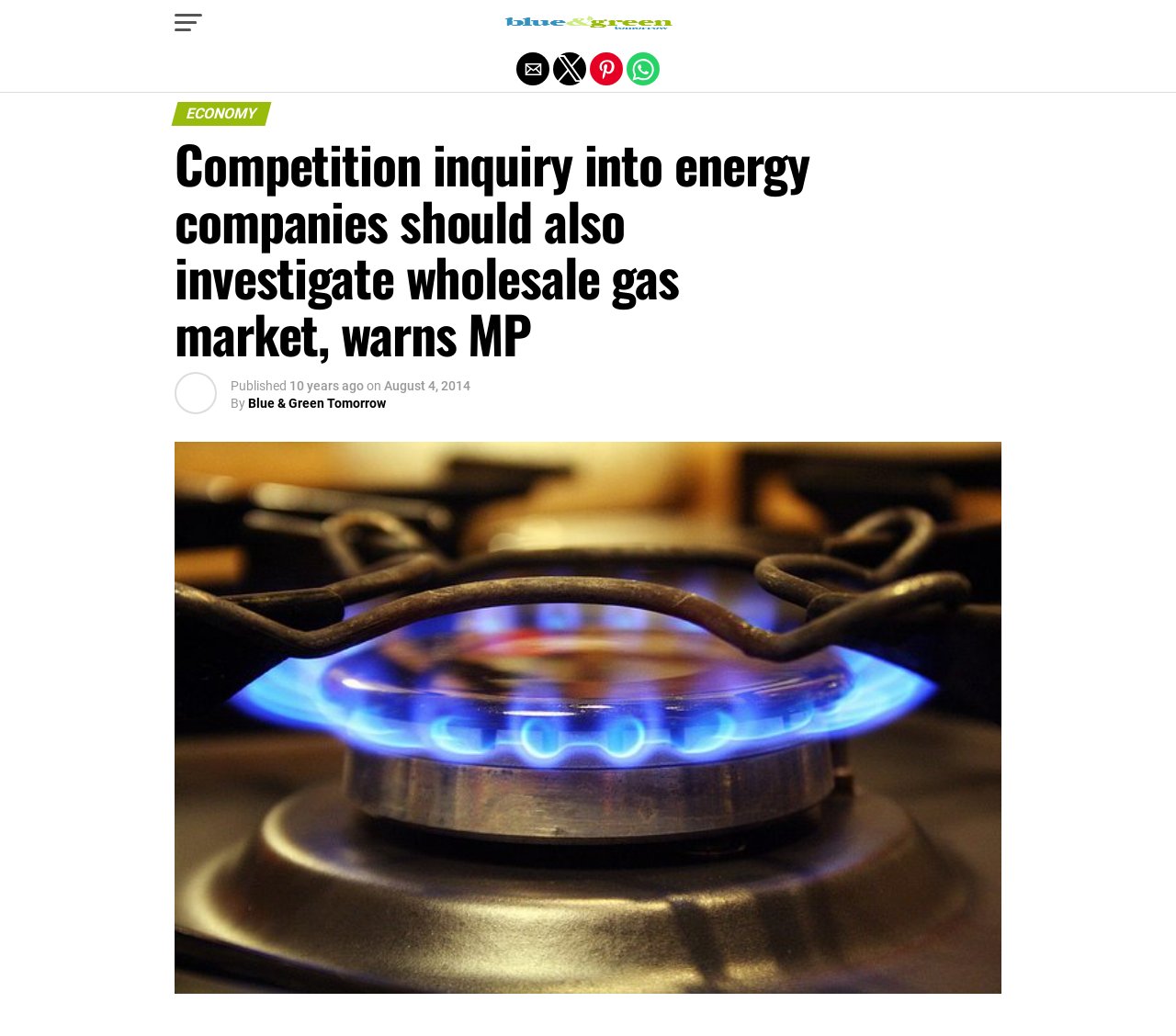Respond with a single word or short phrase to the following question: 
How old is the article?

10 years